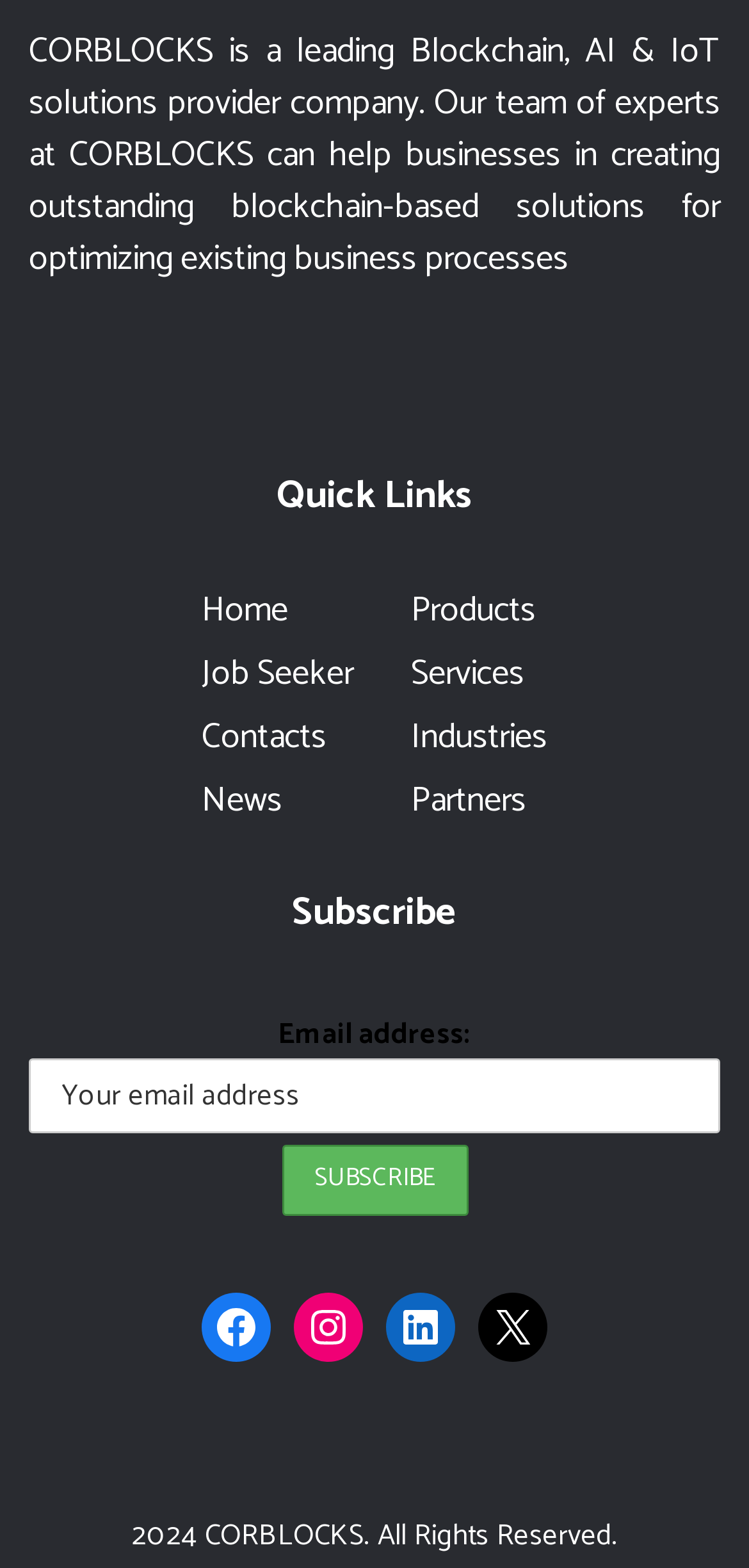Using the format (top-left x, top-left y, bottom-right x, bottom-right y), provide the bounding box coordinates for the described UI element. All values should be floating point numbers between 0 and 1: LinkedIn

[0.515, 0.824, 0.608, 0.868]